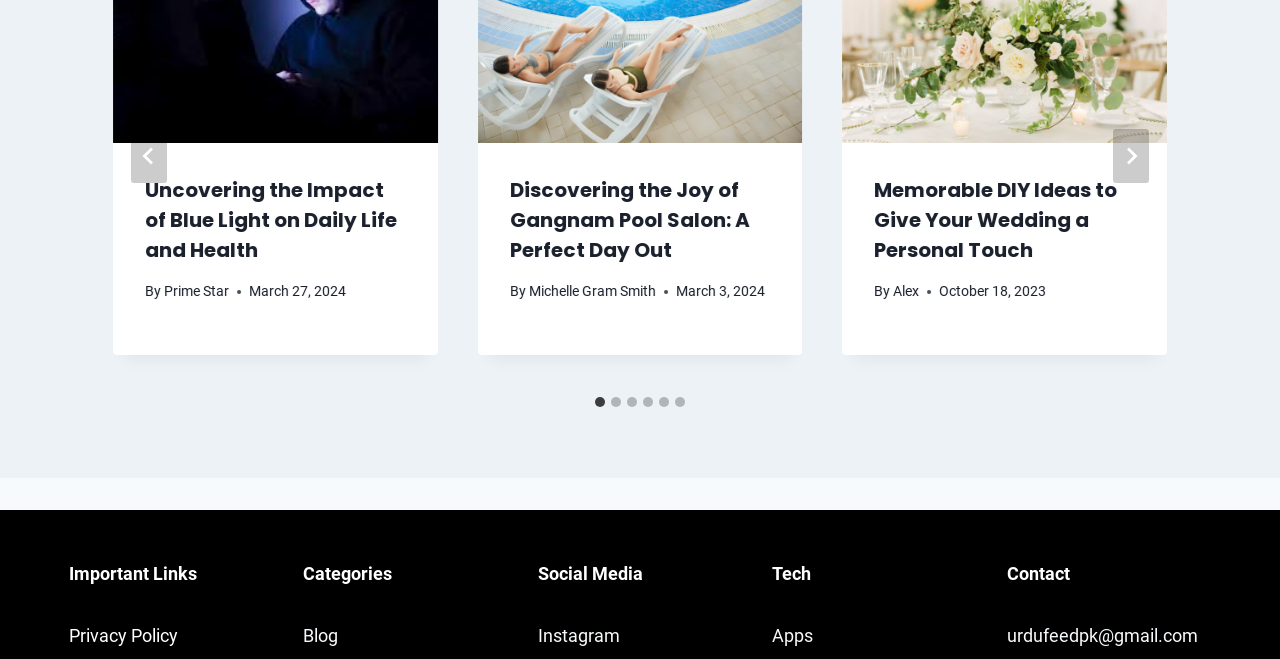How many slides are available?
Answer the question with a single word or phrase by looking at the picture.

6